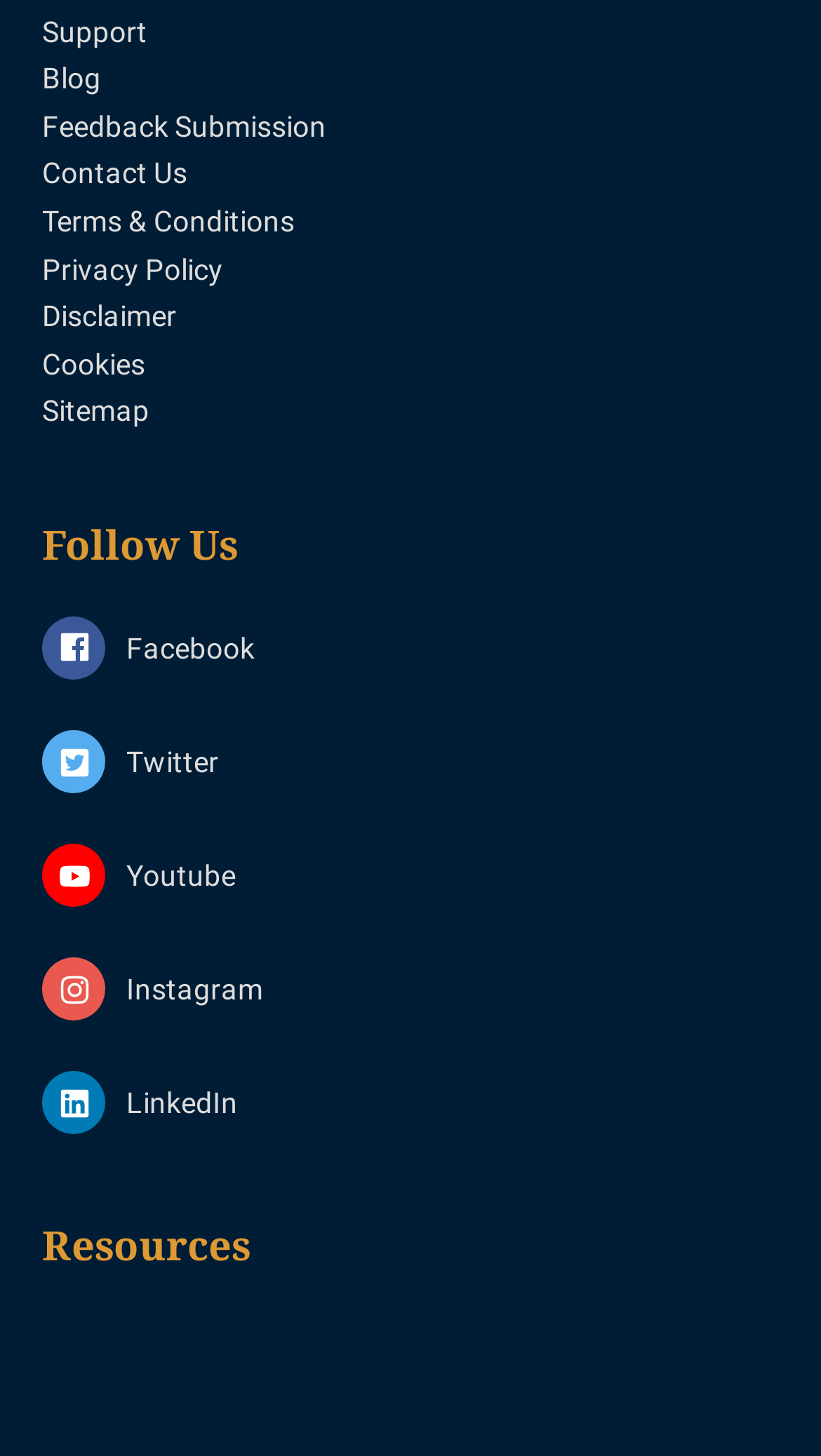How many social media links are available?
Based on the image, respond with a single word or phrase.

5